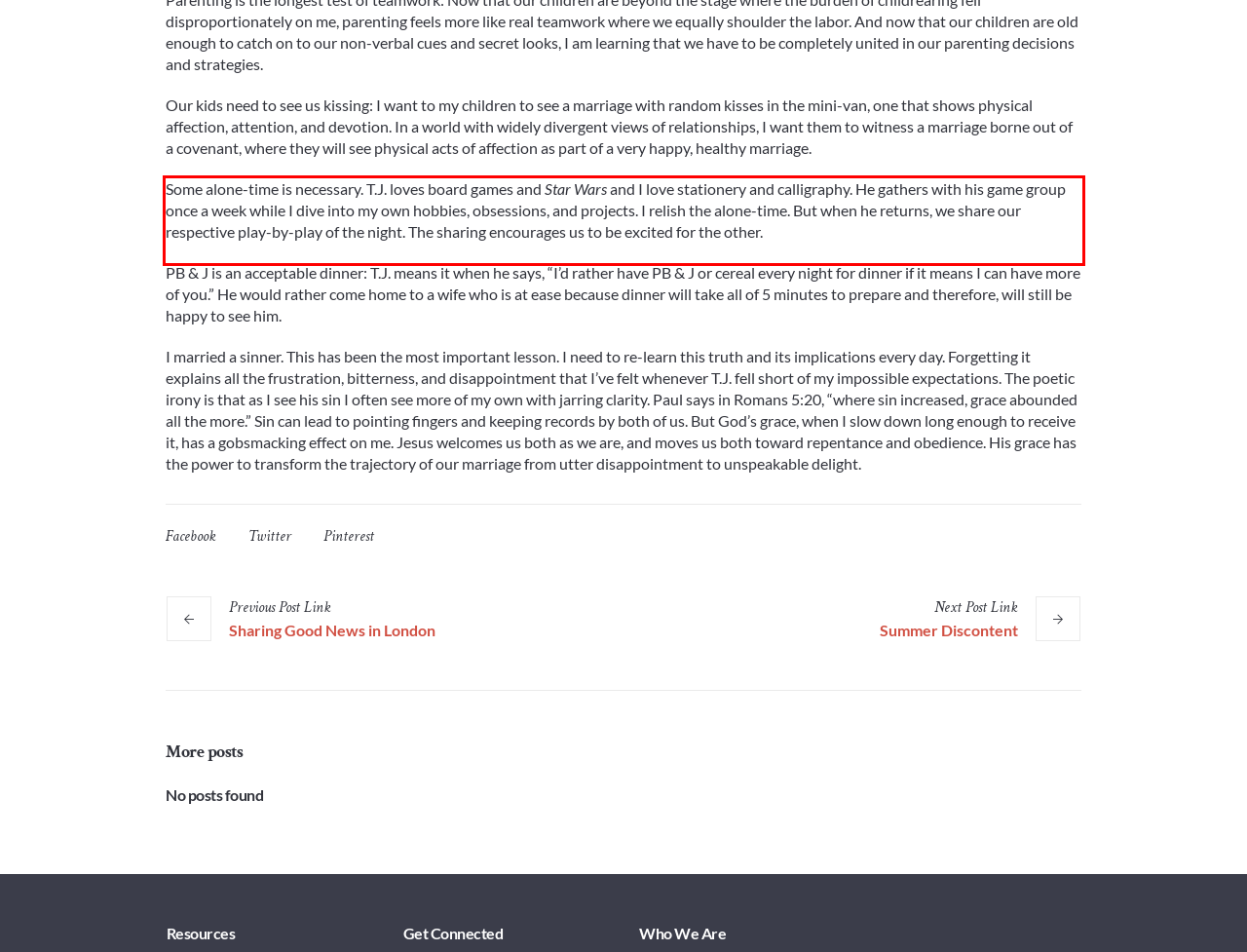You have a screenshot of a webpage where a UI element is enclosed in a red rectangle. Perform OCR to capture the text inside this red rectangle.

Some alone-time is necessary. T.J. loves board games and Star Wars and I love stationery and calligraphy. He gathers with his game group once a week while I dive into my own hobbies, obsessions, and projects. I relish the alone-time. But when he returns, we share our respective play-by-play of the night. The sharing encourages us to be excited for the other.